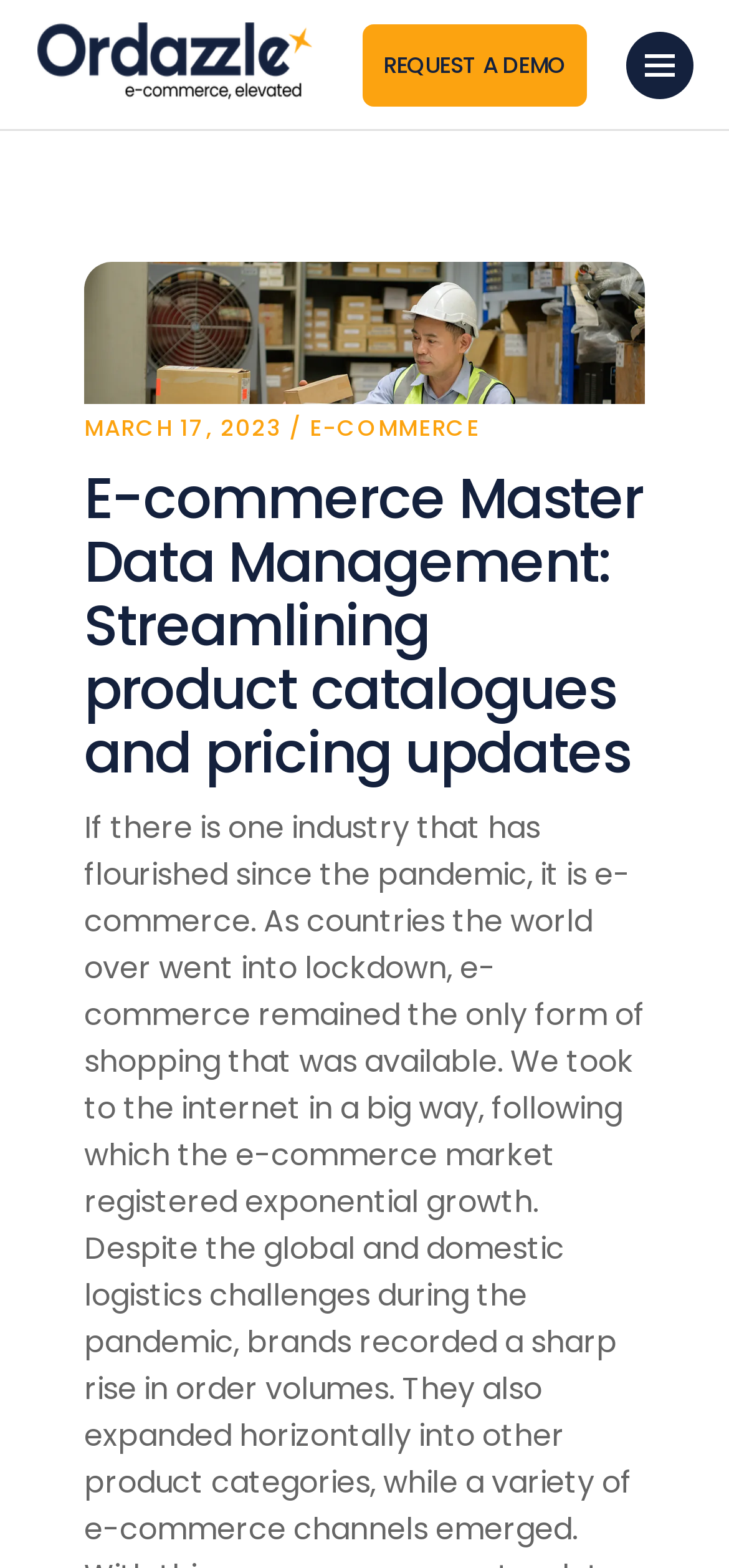Please provide a brief answer to the question using only one word or phrase: 
What category is the webpage related to?

E-COMMERCE